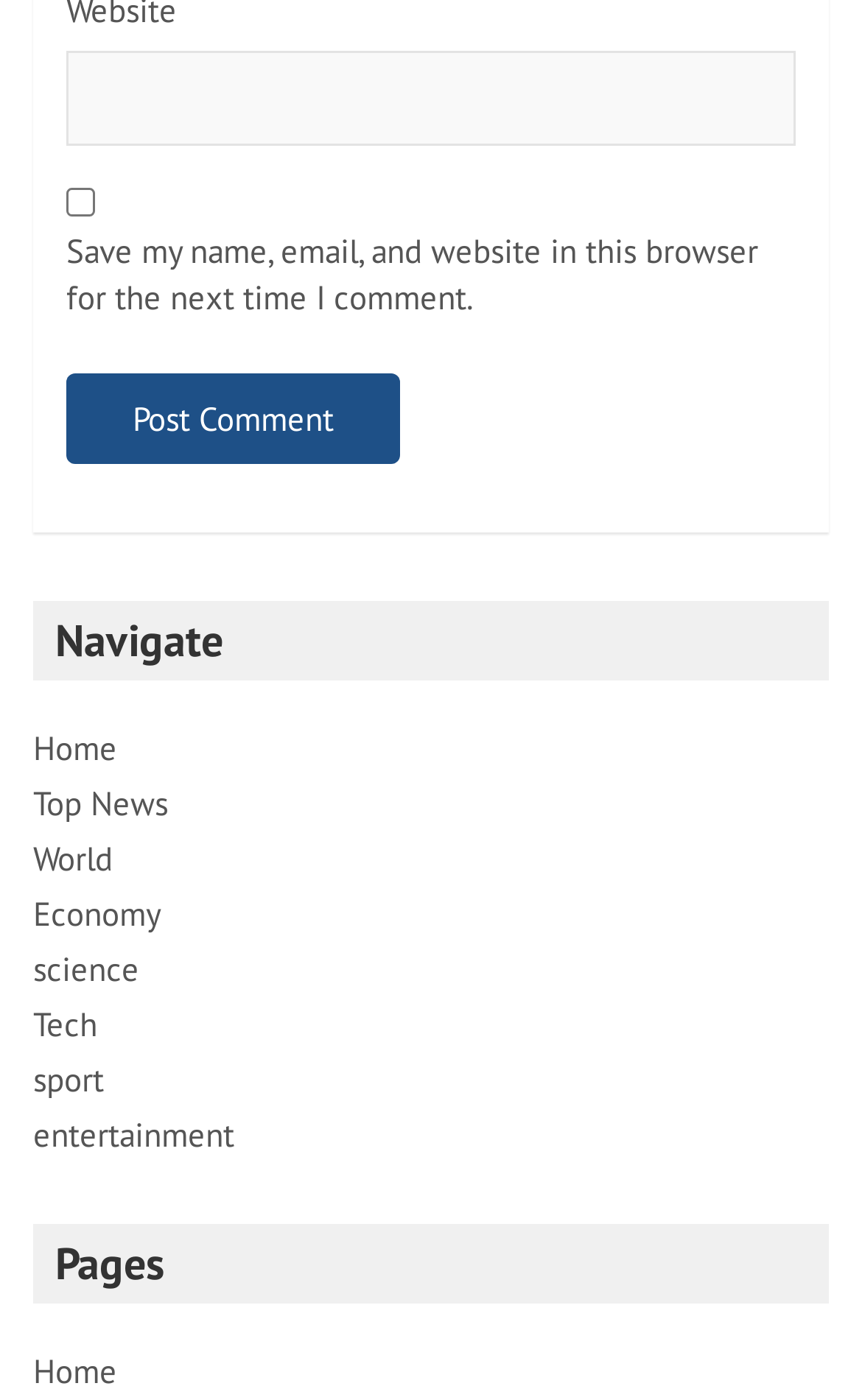Determine the bounding box coordinates of the element's region needed to click to follow the instruction: "Go to home page". Provide these coordinates as four float numbers between 0 and 1, formatted as [left, top, right, bottom].

[0.038, 0.519, 0.136, 0.549]